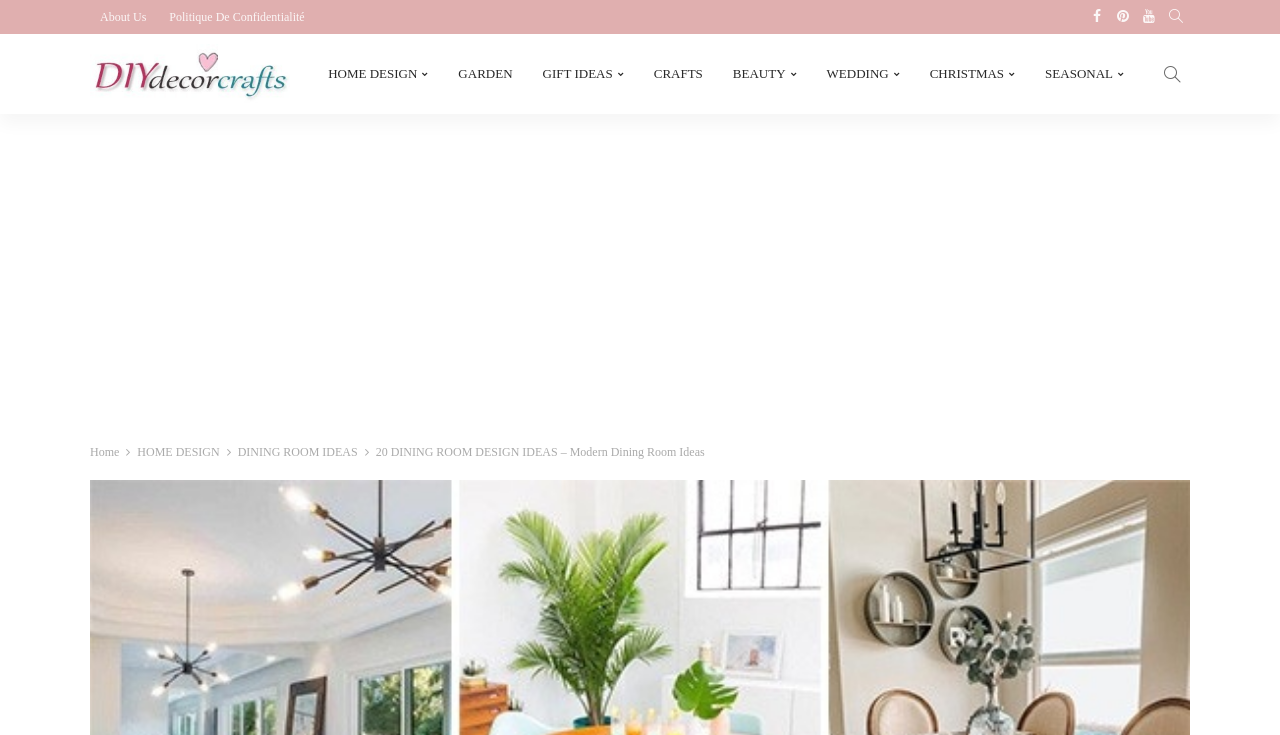Please identify the coordinates of the bounding box for the clickable region that will accomplish this instruction: "Click on About Us".

[0.07, 0.0, 0.122, 0.046]